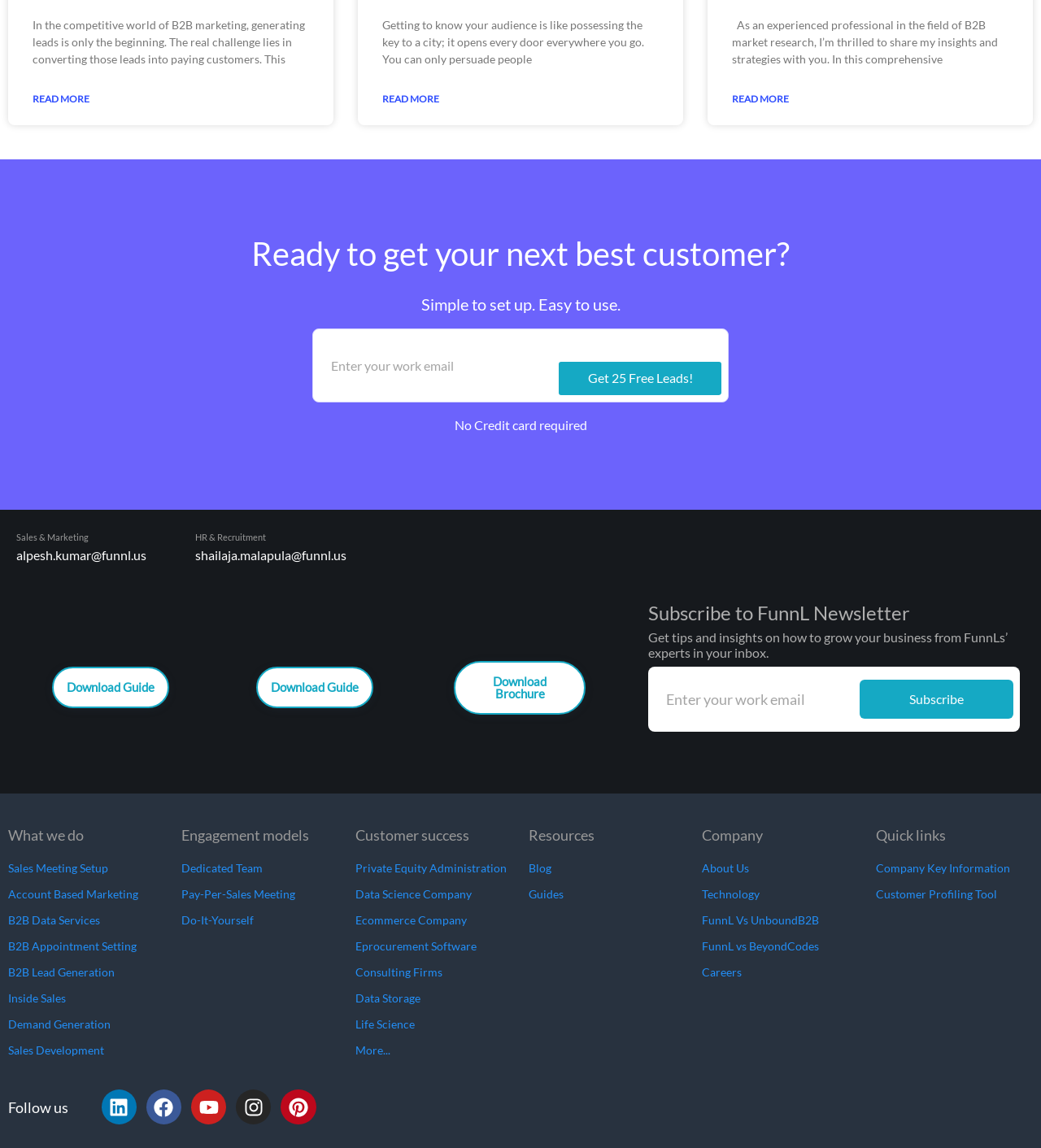Please respond in a single word or phrase: 
What is the company's goal?

Get next best customer